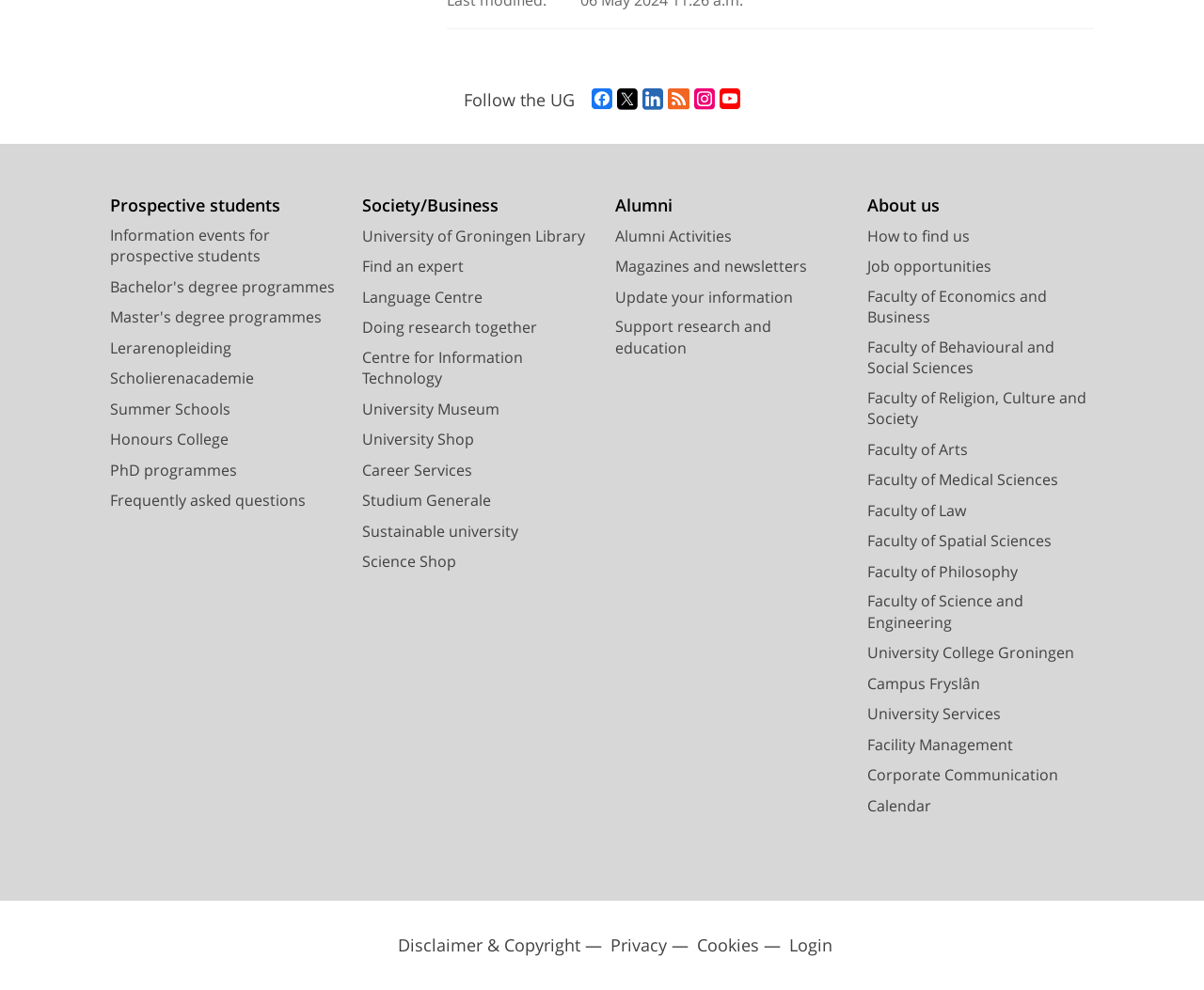Find and provide the bounding box coordinates for the UI element described here: "Alumni". The coordinates should be given as four float numbers between 0 and 1: [left, top, right, bottom].

[0.511, 0.197, 0.699, 0.218]